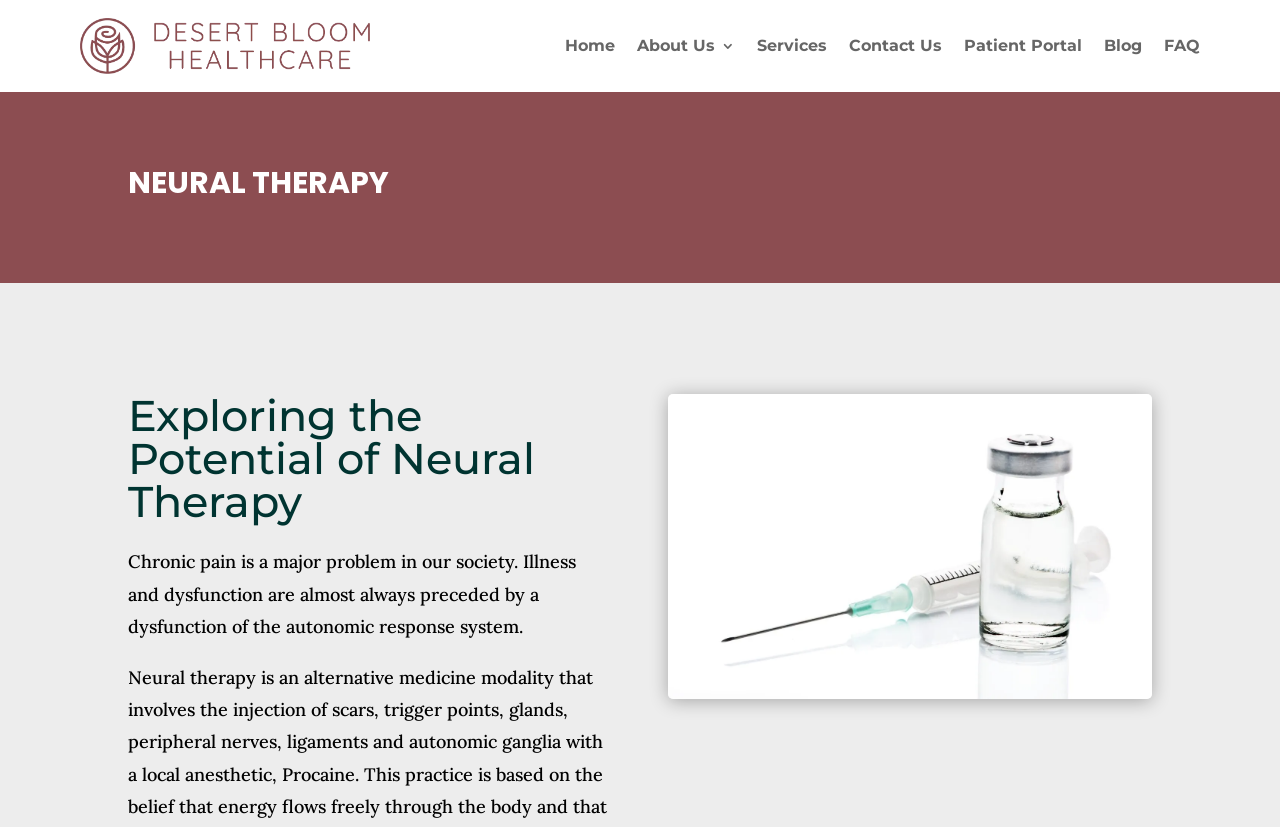Please determine the bounding box coordinates of the element's region to click for the following instruction: "View Services".

[0.591, 0.01, 0.646, 0.102]